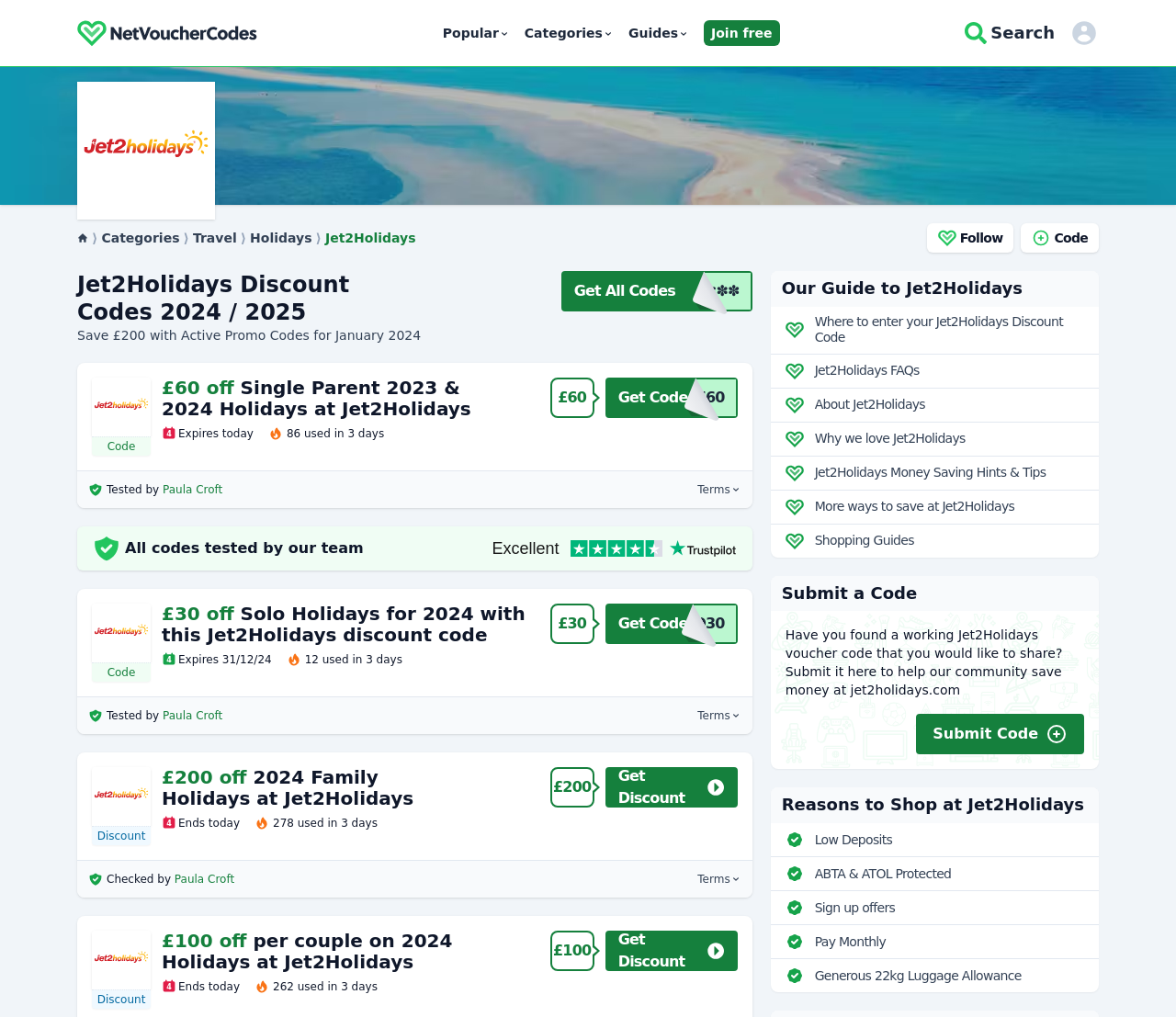Provide the bounding box coordinates of the area you need to click to execute the following instruction: "Call Green Ops Disposal".

None